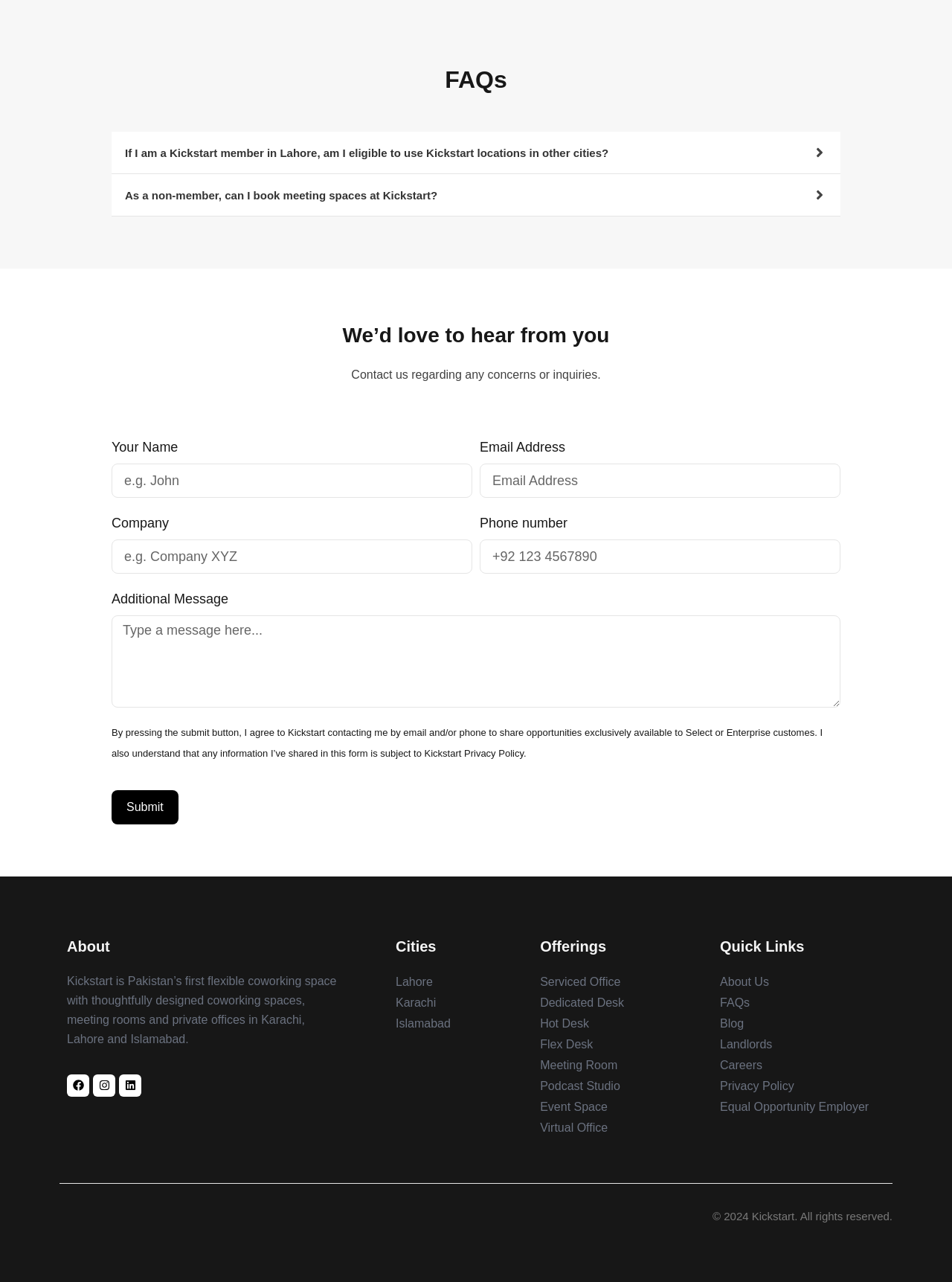Given the element description Equal Opportunity Employer, identify the bounding box coordinates for the UI element on the webpage screenshot. The format should be (top-left x, top-left y, bottom-right x, bottom-right y), with values between 0 and 1.

[0.756, 0.855, 0.93, 0.871]